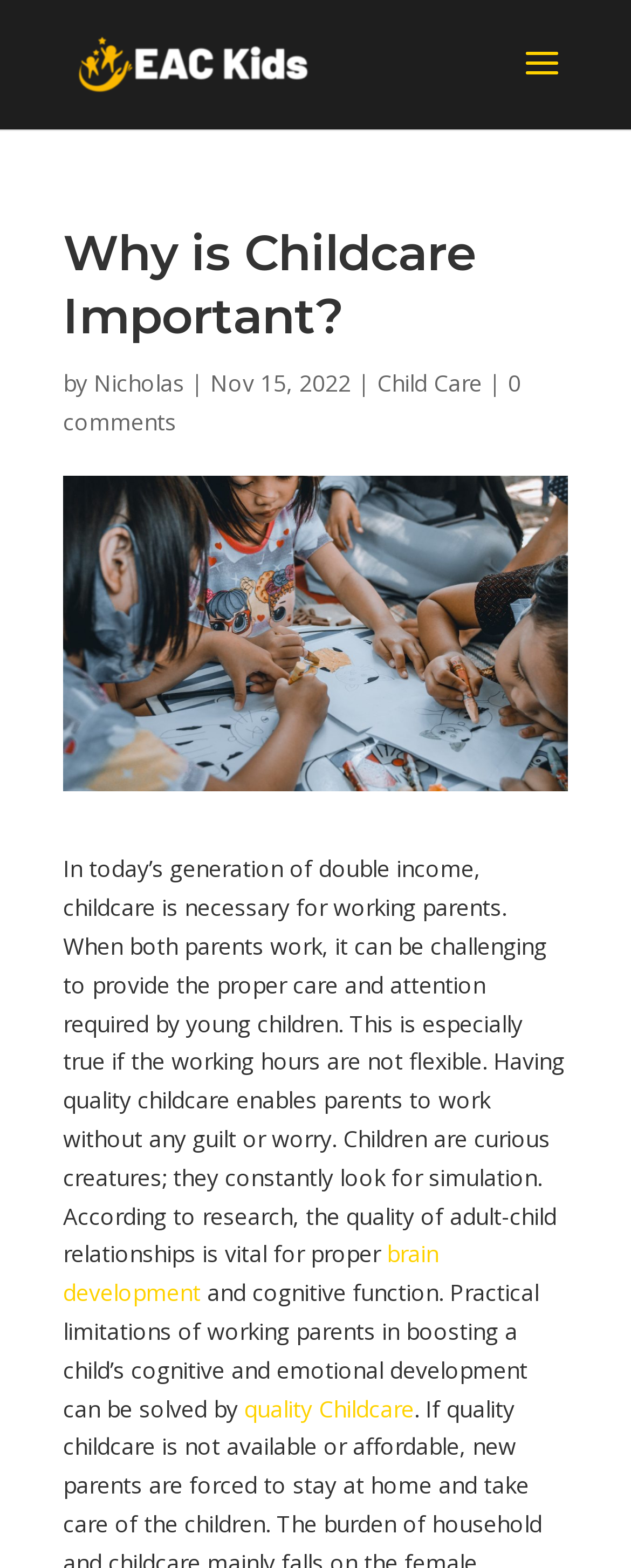What is the purpose of quality childcare?
Based on the screenshot, provide a one-word or short-phrase response.

To enable parents to work without guilt or worry